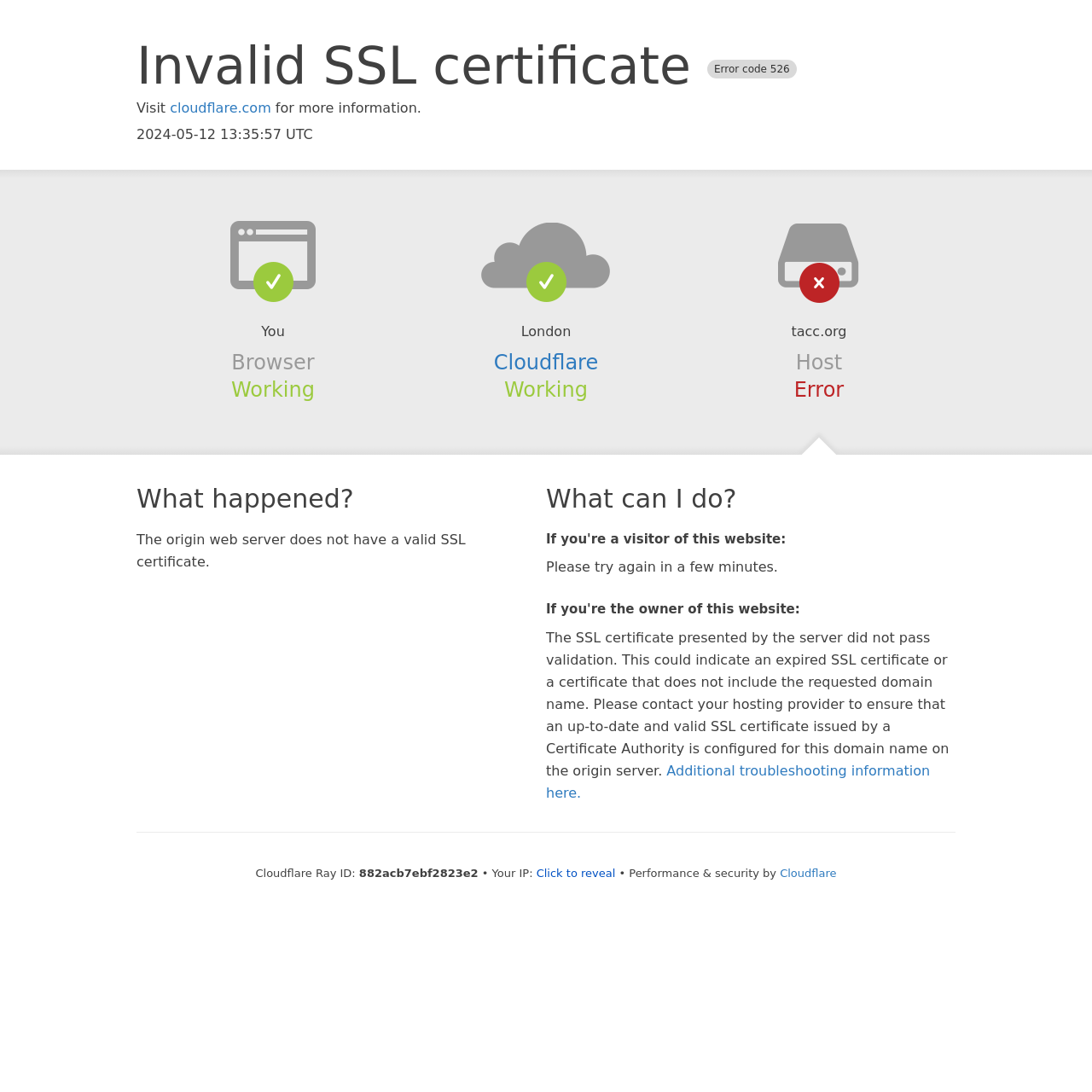Using the details in the image, give a detailed response to the question below:
What is the issue with the SSL certificate?

The SSL certificate presented by the server did not pass validation, which could indicate an expired SSL certificate or a certificate that does not include the requested domain name, as explained in the section 'What can I do?'.